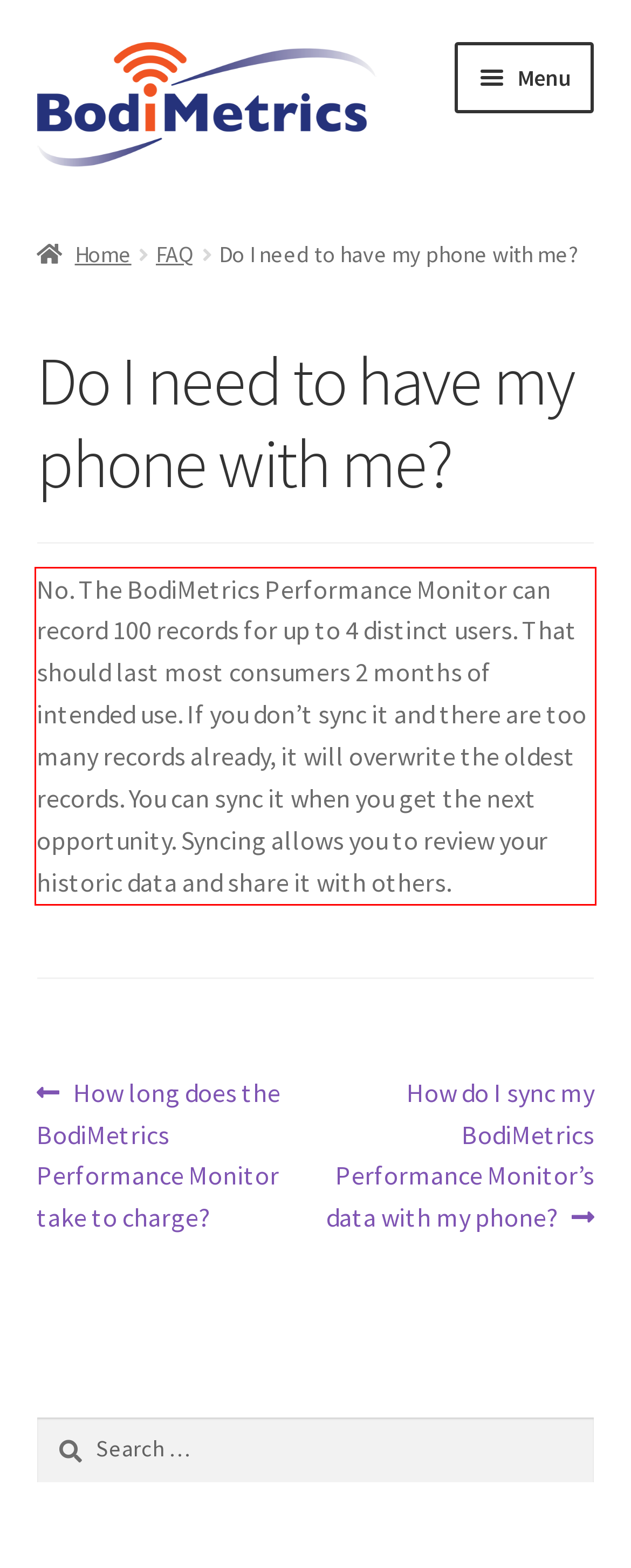You have a screenshot of a webpage where a UI element is enclosed in a red rectangle. Perform OCR to capture the text inside this red rectangle.

No. The BodiMetrics Performance Monitor can record 100 records for up to 4 distinct users. That should last most consumers 2 months of intended use. If you don’t sync it and there are too many records already, it will overwrite the oldest records. You can sync it when you get the next opportunity. Syncing allows you to review your historic data and share it with others.